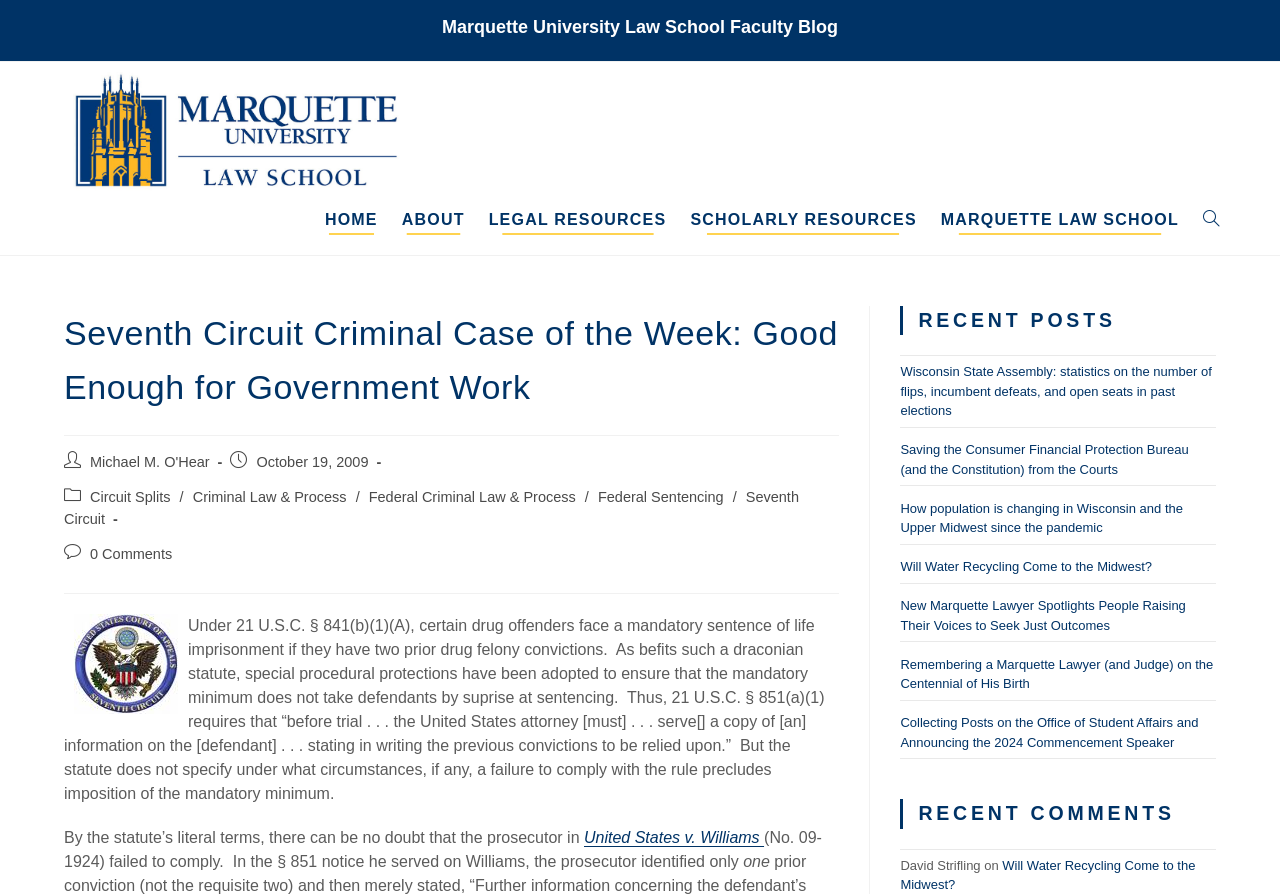What is the name of the blog?
Offer a detailed and full explanation in response to the question.

I determined the answer by looking at the heading element with the text 'Marquette University Law School Faculty Blog' which is located at the top of the webpage, indicating that it is the title of the blog.